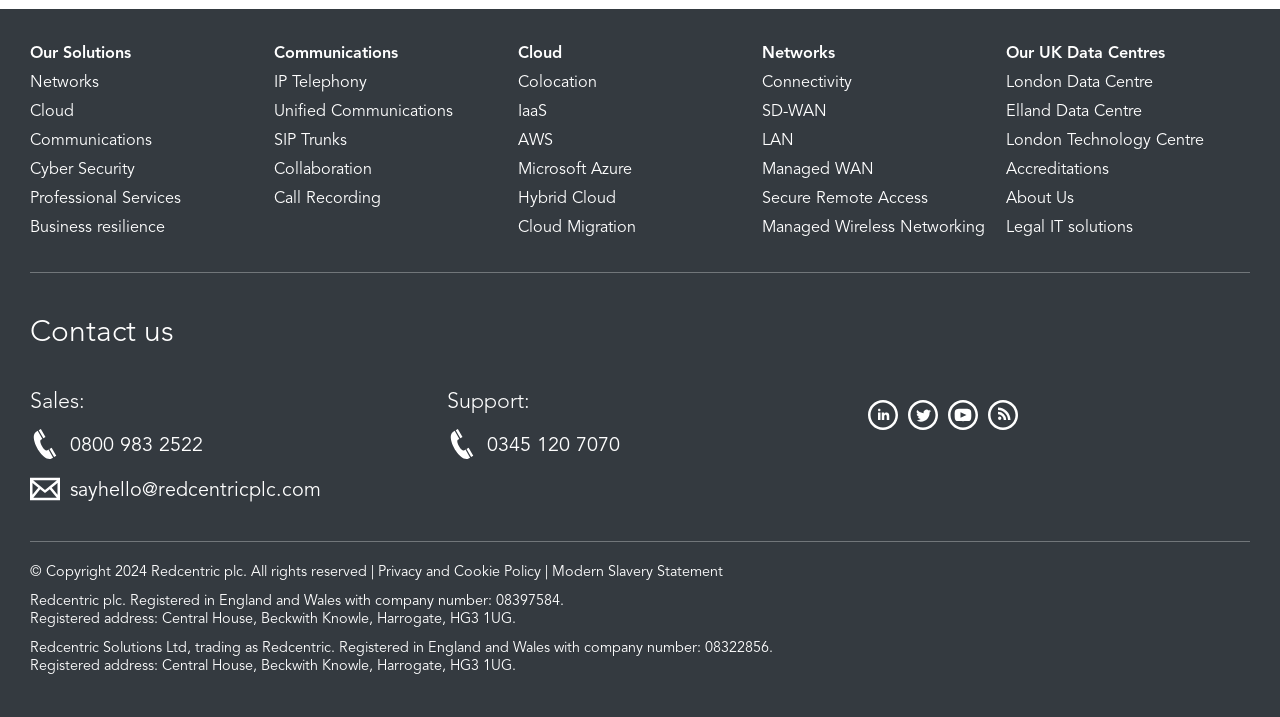Determine the bounding box coordinates of the clickable region to carry out the instruction: "Reply to Anonymous".

None